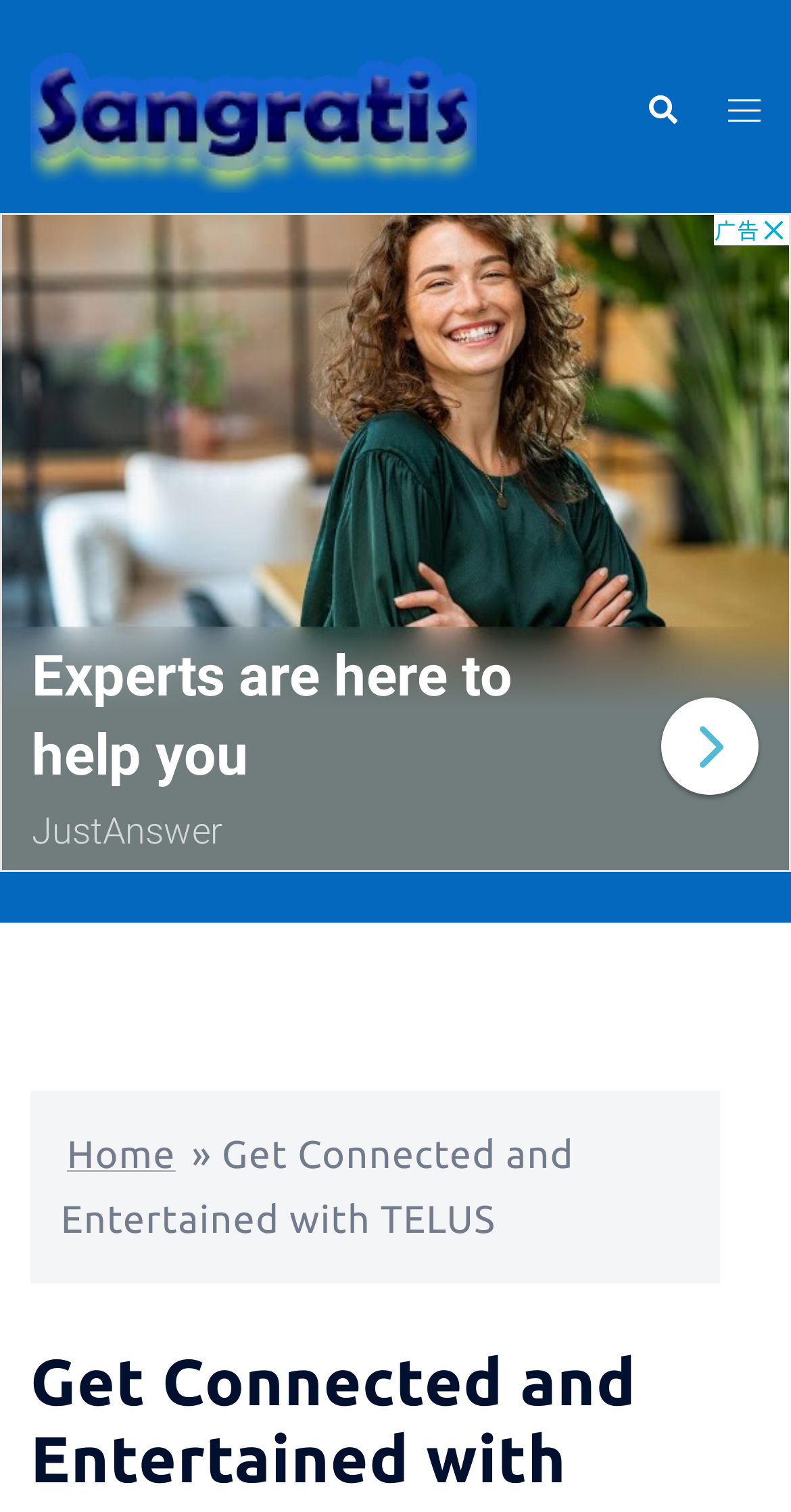Generate a thorough caption detailing the webpage content.

The webpage is a profile management page for TELUS, a telecommunications company. At the top left corner, there is a link to the website's homepage, "Sangratis", accompanied by an image with the same name. To the right of this link, there is a search link with a small magnifying glass icon. Further to the right, there is a toggle menu link with a hamburger icon.

Below these top navigation links, there is a large advertisement iframe that spans the entire width of the page. This advertisement takes up a significant portion of the page, from the top to about the middle.

In the lower half of the page, there is a horizontal navigation menu. The first item in this menu is a "Home" link, followed by a right-facing arrow symbol. The main title of the page, "Get Connected and Entertained with TELUS", is located to the right of this navigation menu, taking up most of the width of the page.

The page also allows users to create a My TELUS profile to view or pay their bills, track their monthly data usage, add or make changes to their TELUS plans, and get exclusive offers, as indicated by the meta description.